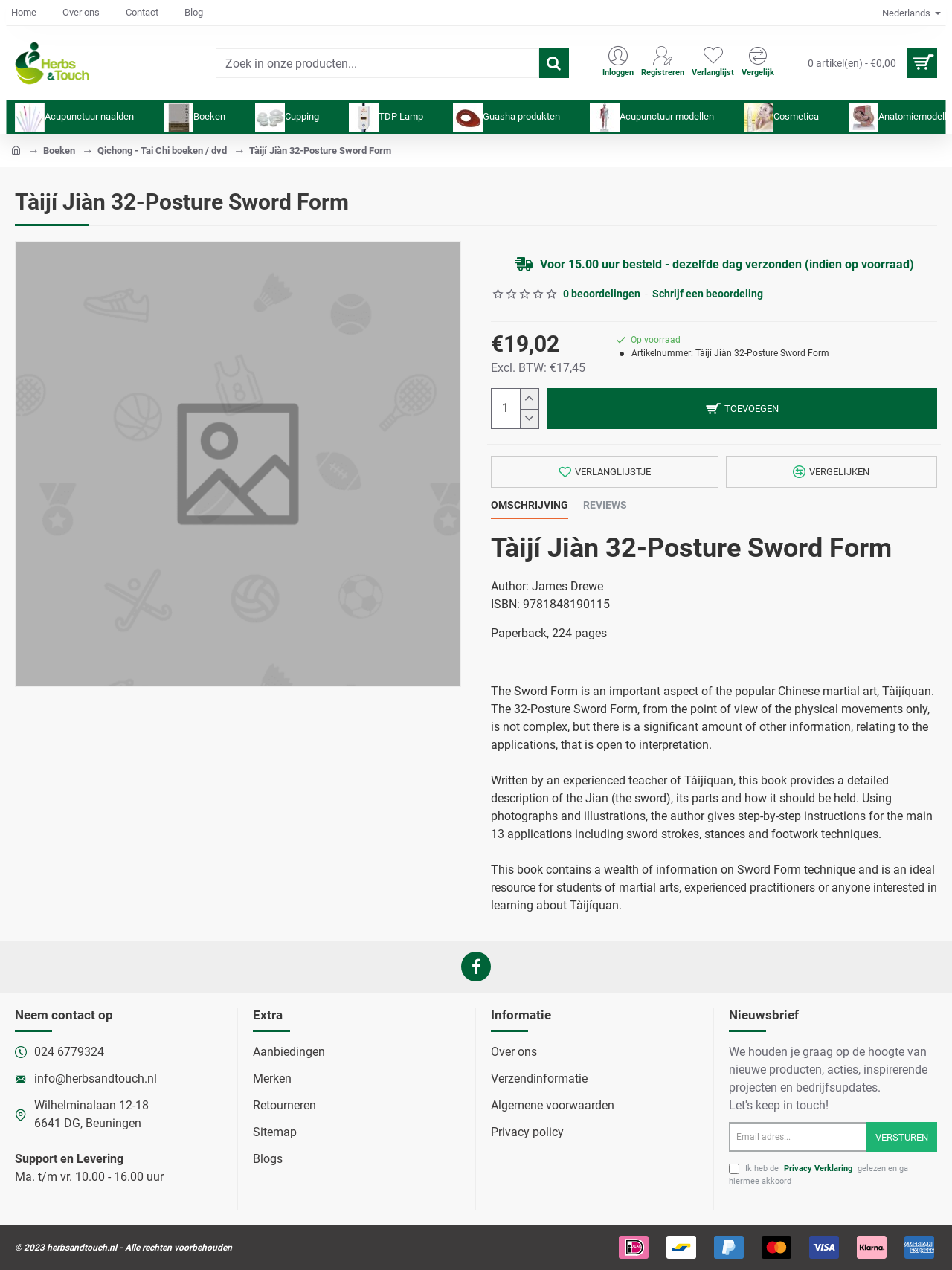Please find the bounding box coordinates of the element's region to be clicked to carry out this instruction: "Search in the product".

[0.227, 0.038, 0.566, 0.061]